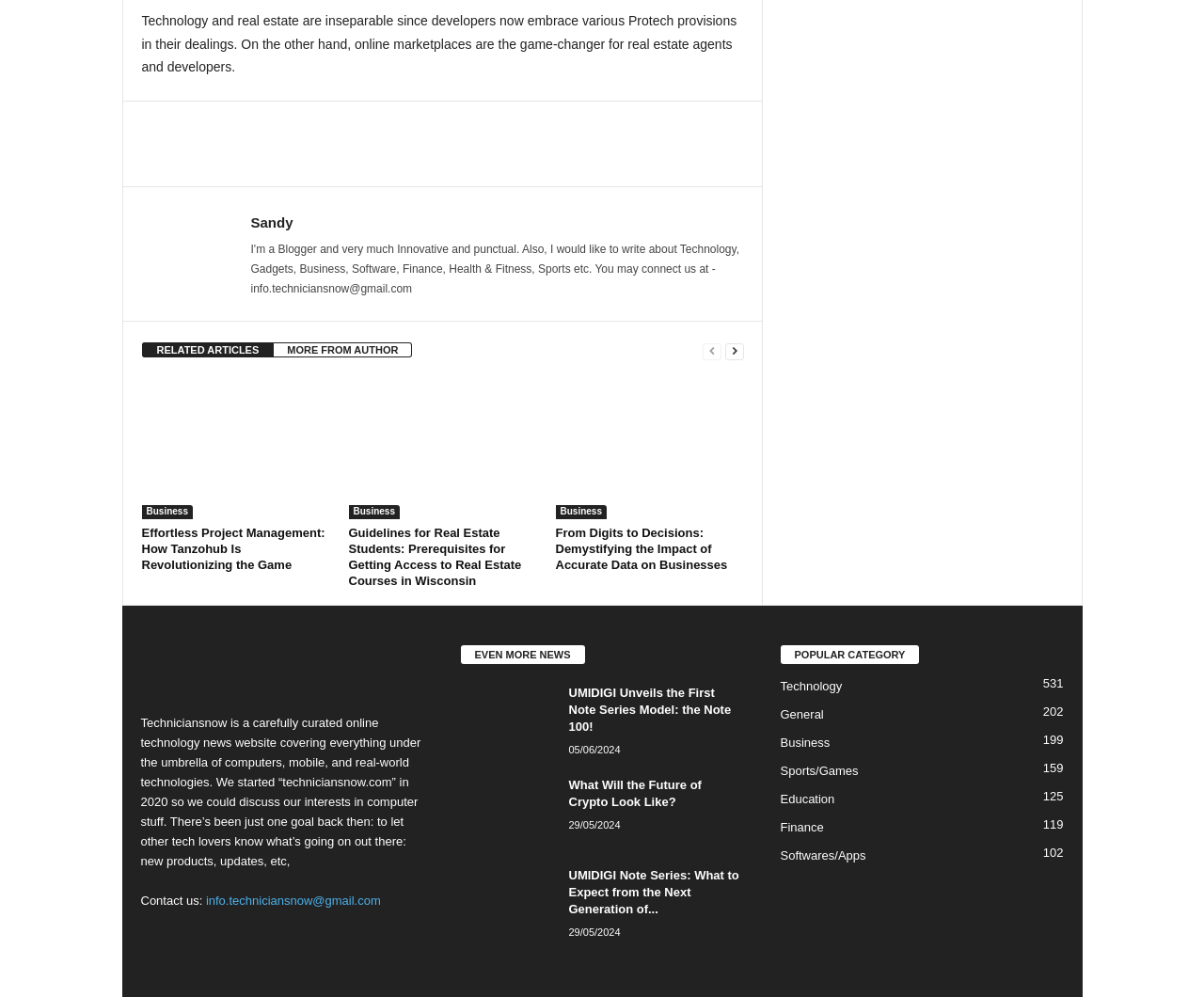Identify the bounding box coordinates of the area you need to click to perform the following instruction: "Contact us through email".

[0.171, 0.896, 0.316, 0.91]